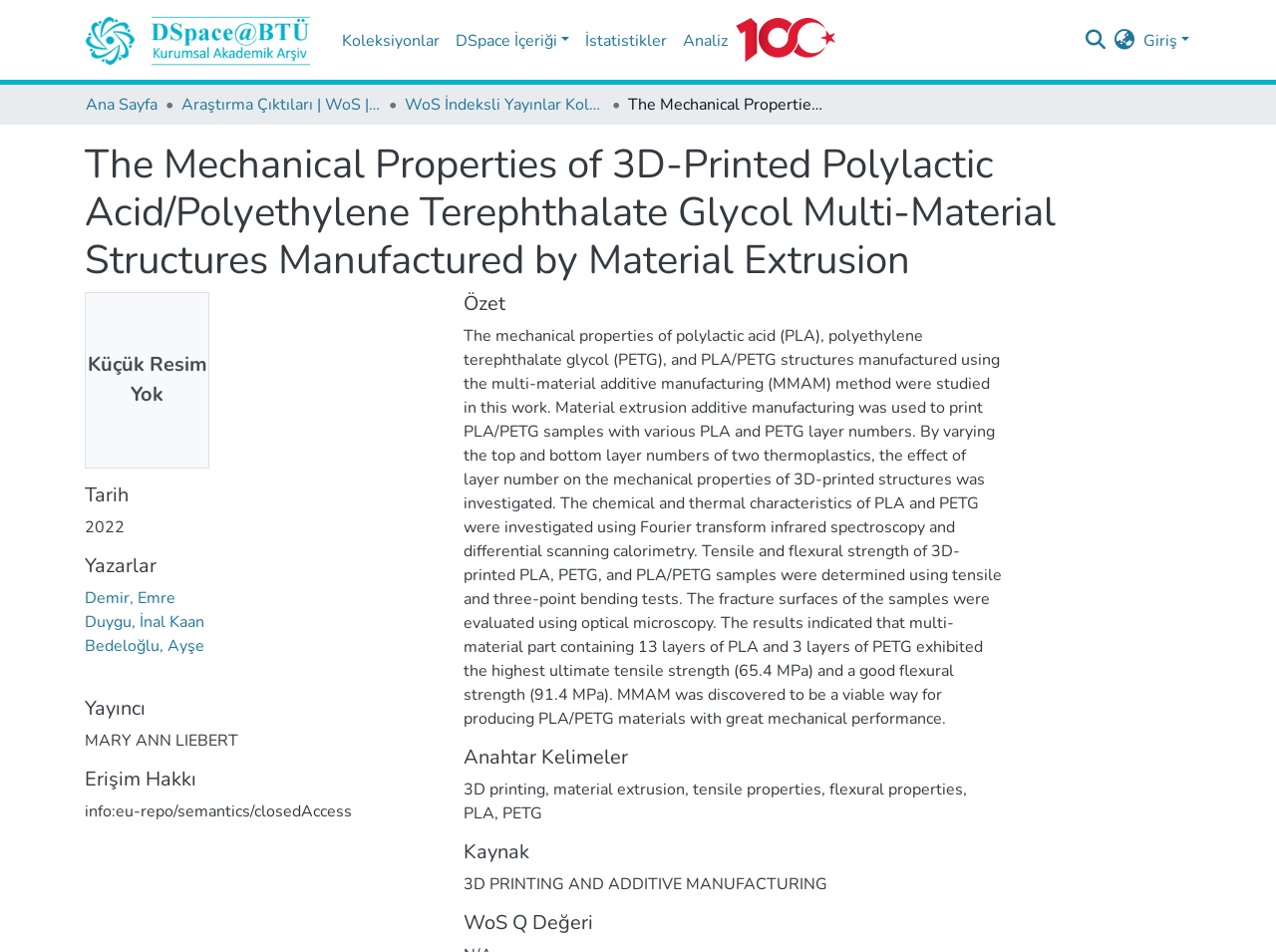Please mark the bounding box coordinates of the area that should be clicked to carry out the instruction: "View author Demir, Emre's profile".

[0.066, 0.617, 0.138, 0.64]